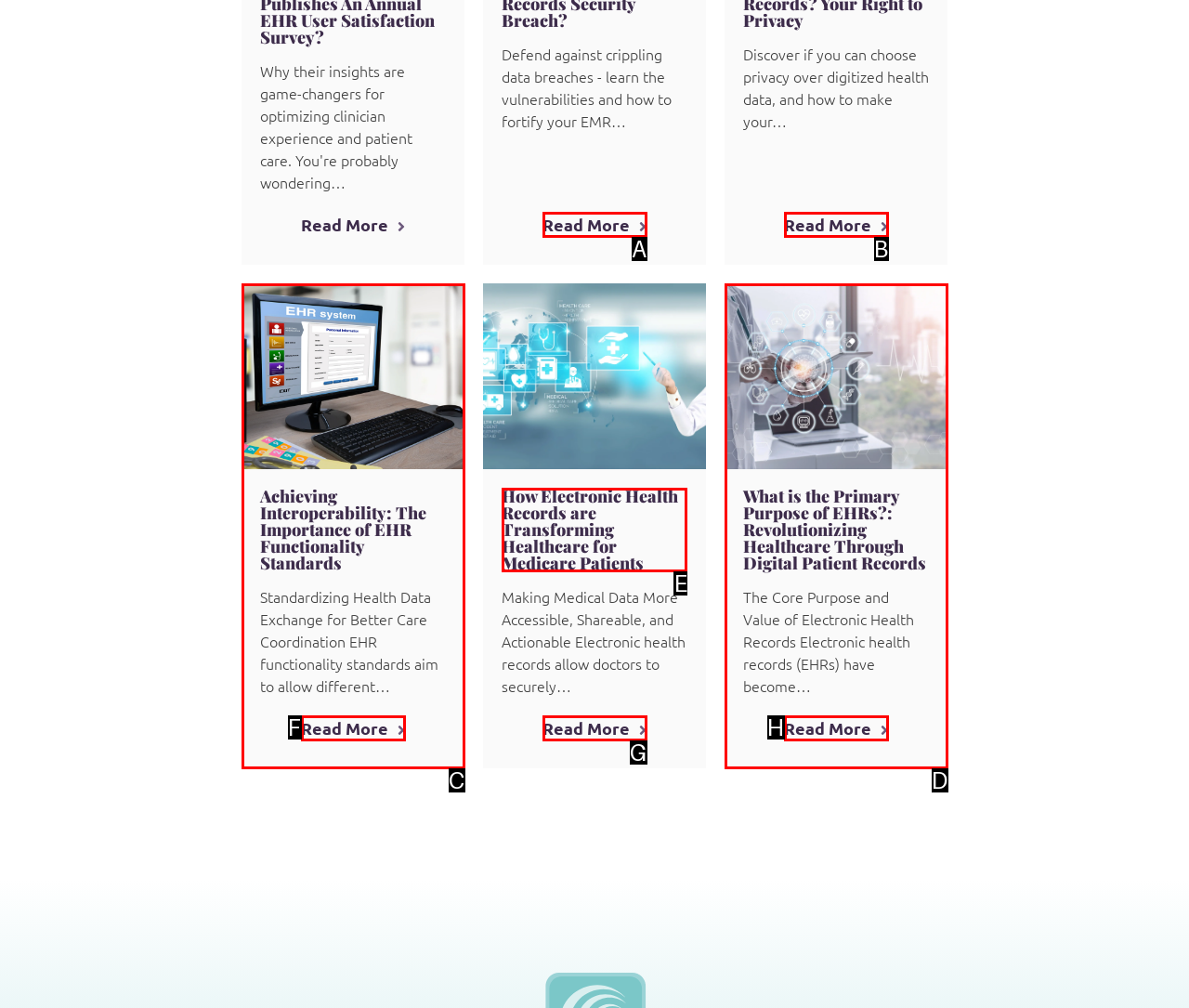Point out which UI element to click to complete this task: Discover how electronic health records are transforming healthcare for Medicare patients
Answer with the letter corresponding to the right option from the available choices.

E